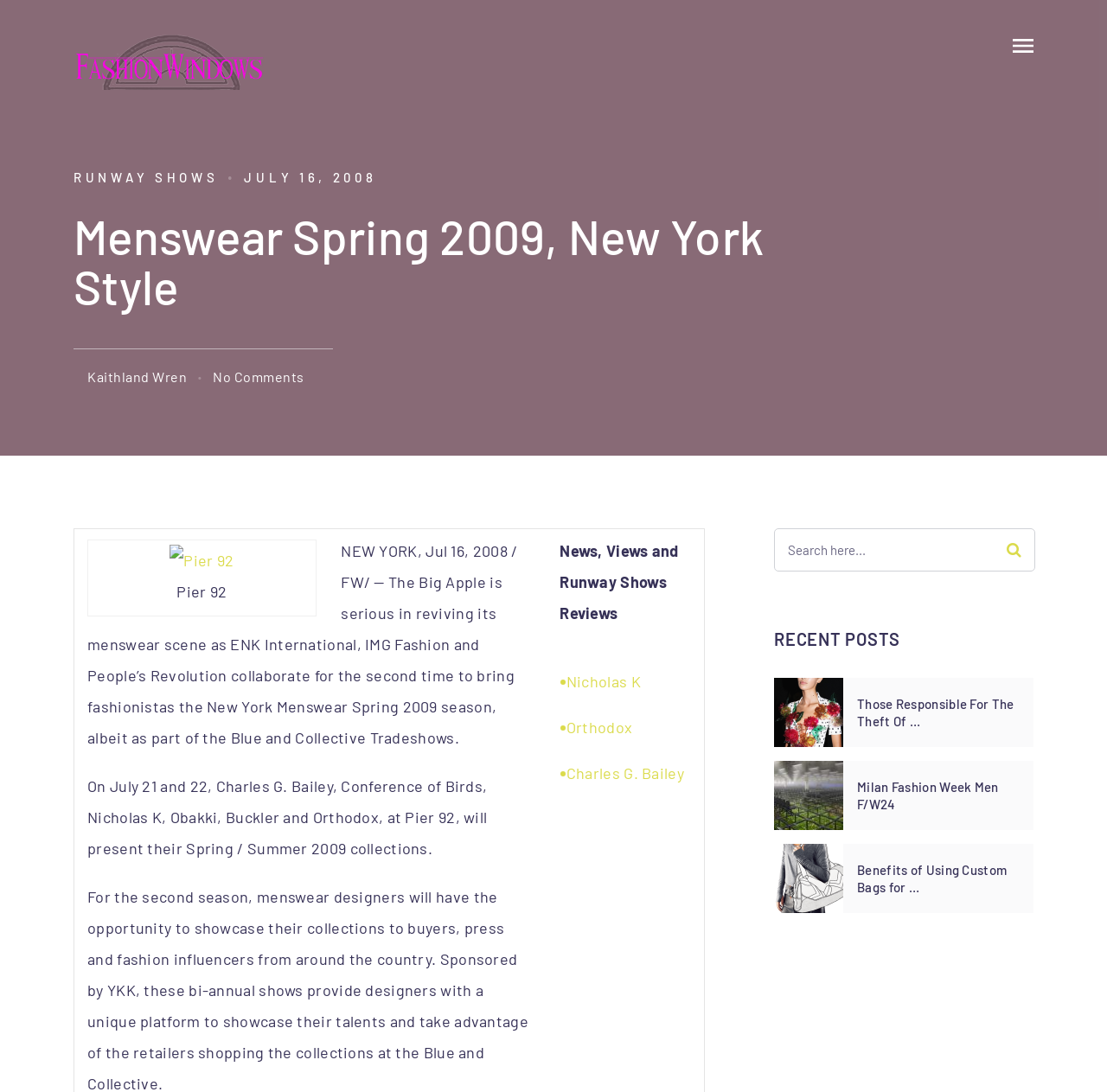Pinpoint the bounding box coordinates of the clickable element to carry out the following instruction: "Check out the 'Milan Fashion Week Men F/W24' article."

[0.774, 0.713, 0.921, 0.744]